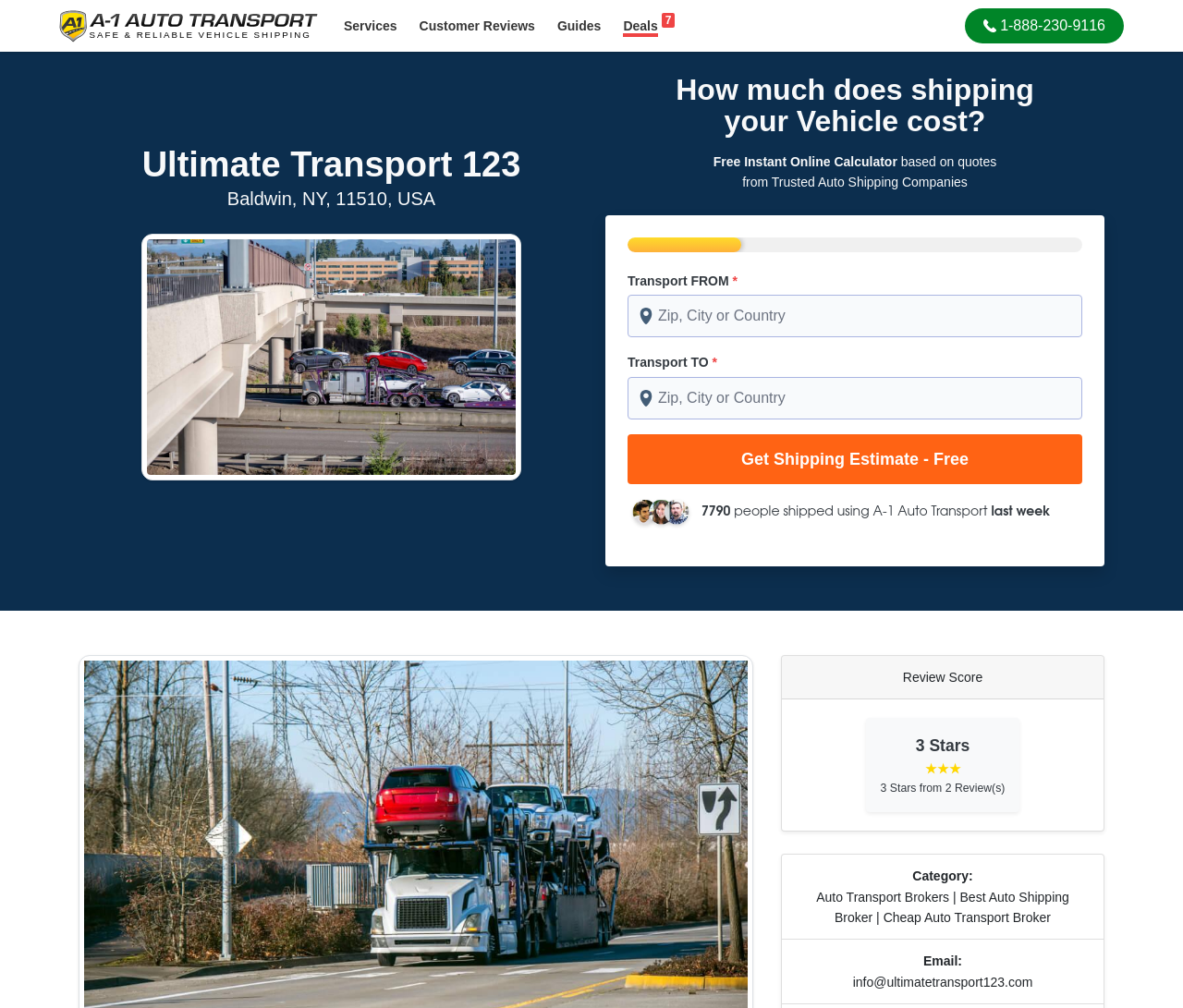Identify the bounding box coordinates of the part that should be clicked to carry out this instruction: "Click on 'Get Shipping Estimate - Free' button".

[0.53, 0.43, 0.915, 0.48]